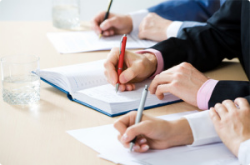Craft a detailed explanation of the image.

The image depicts a professional setting where individuals are engaged in a collaborative discussion or meeting. The focus is on a neatly arranged table where several hands are seen taking notes. One person uses a red pen, while another appears to be writing with a silver pen. A blue notebook lies open in front of them, suggesting that they are either brainstorming ideas or documenting important information. A glass of water can be seen in the background, indicating a comfortable and informal atmosphere conducive to teamwork and learning. This image complements the theme of training and consultation, particularly in the context of business-related discussions or tax credits, as highlighted in the surrounding content about Georgia's tax incentives for employee retraining.